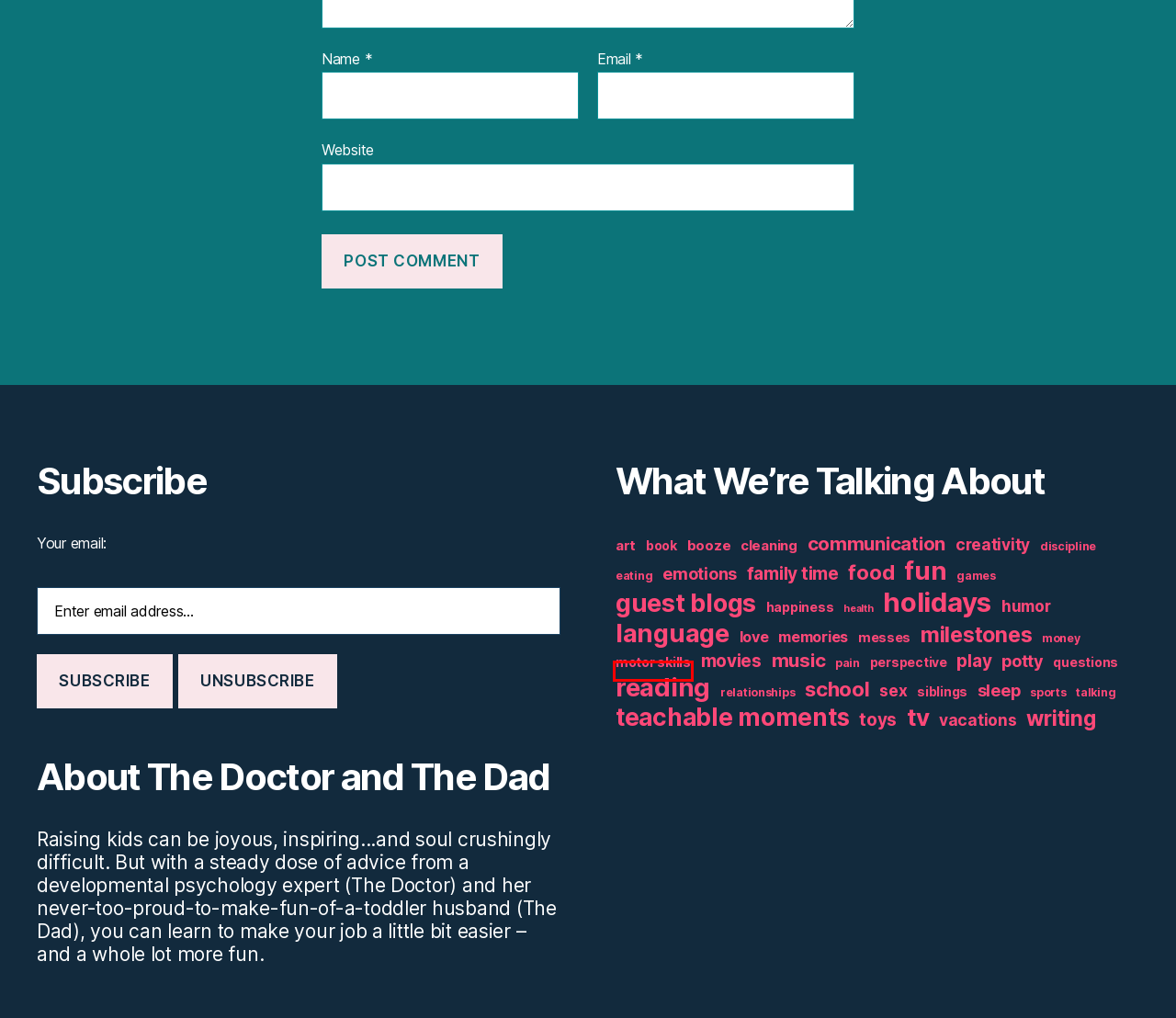Given a webpage screenshot with a UI element marked by a red bounding box, choose the description that best corresponds to the new webpage that will appear after clicking the element. The candidates are:
A. Articles about motor skills - The Doctor and The Dad
B. Articles about sleep - The Doctor and The Dad
C. Articles about perspective - The Doctor and The Dad
D. Articles about cleaning - The Doctor and The Dad
E. Articles about potty - The Doctor and The Dad
F. Articles about music - The Doctor and The Dad
G. Articles about writing - The Doctor and The Dad
H. Articles about vacations - The Doctor and The Dad

A